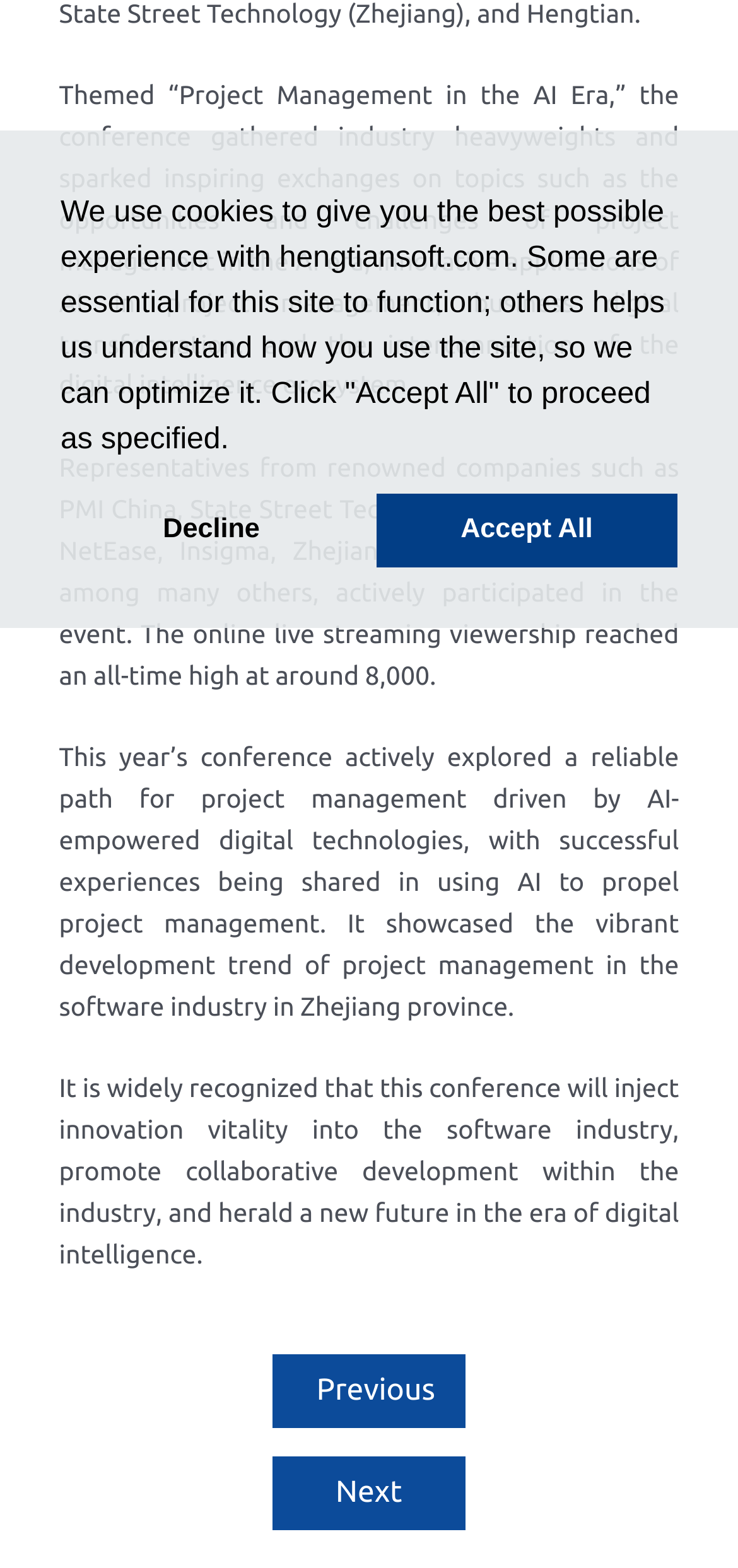Predict the bounding box of the UI element based on the description: "Careers". The coordinates should be four float numbers between 0 and 1, formatted as [left, top, right, bottom].

None